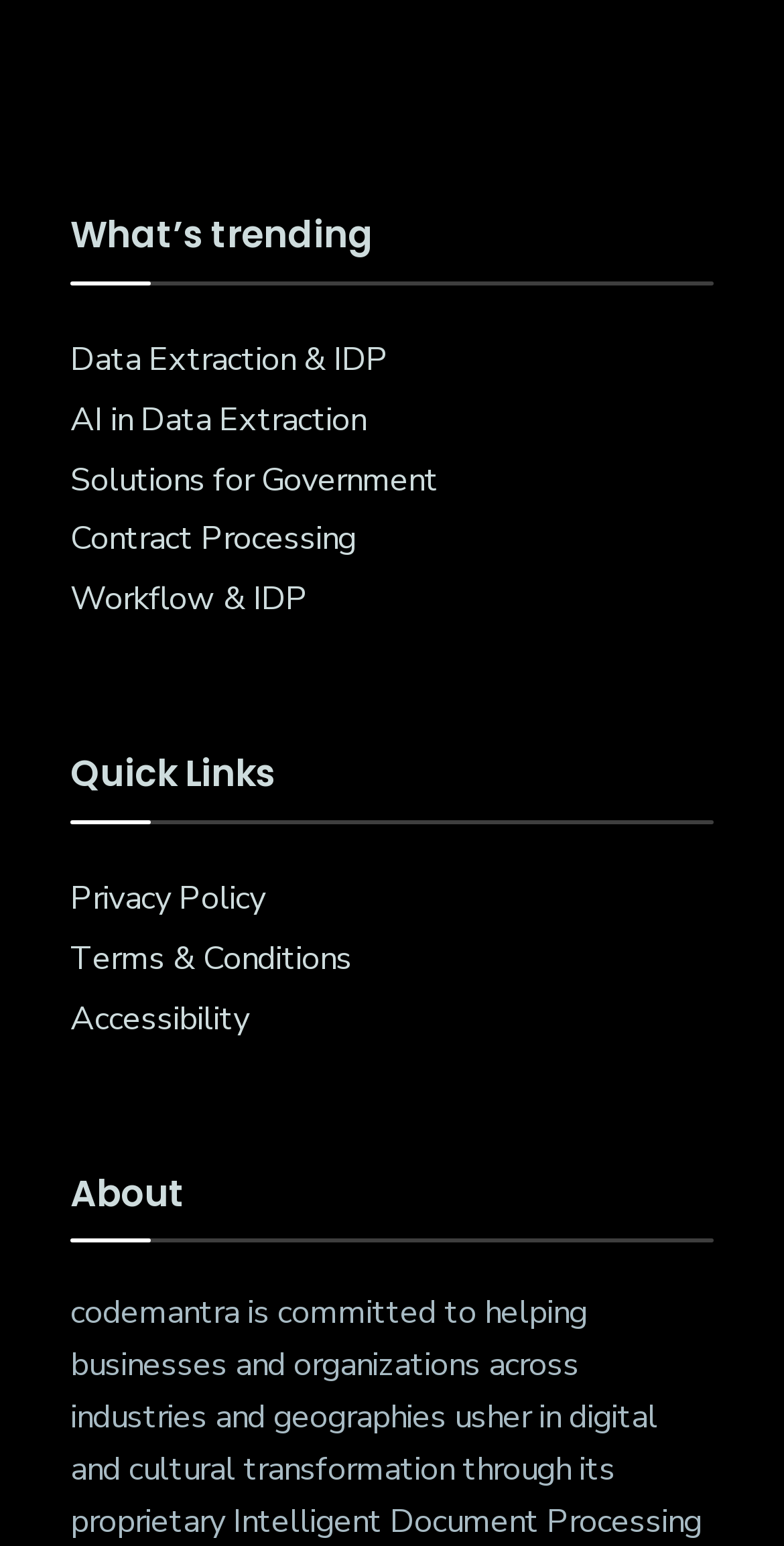What is the last section on the webpage?
Based on the image, provide a one-word or brief-phrase response.

About